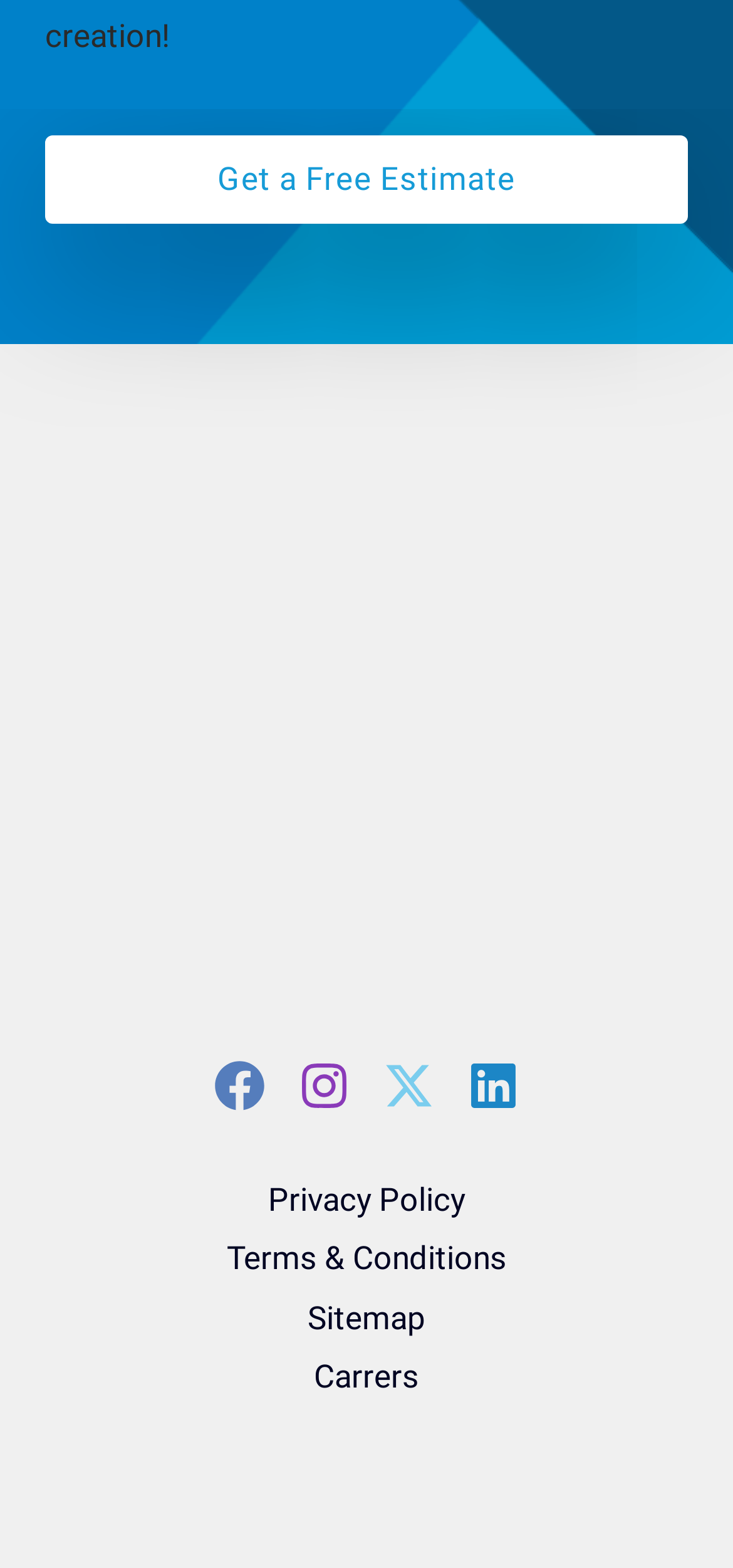Respond to the question below with a single word or phrase:
What is the last item in the footer menu?

Carrers